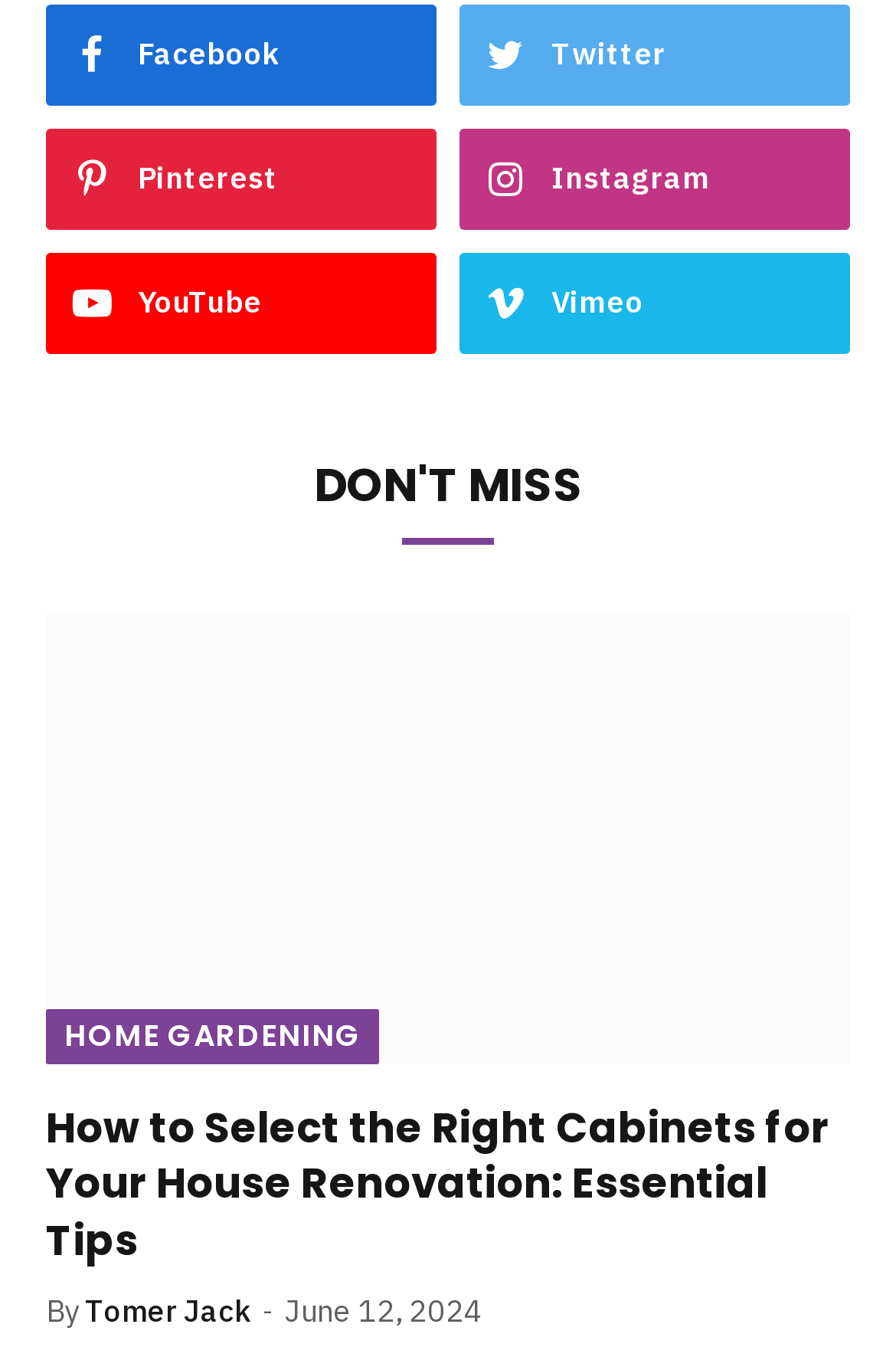Please provide a comprehensive response to the question based on the details in the image: What social media platforms are available?

The social media platforms are available as links at the top of the webpage, including Facebook, Twitter, Pinterest, Instagram, YouTube, and Vimeo, as indicated by their respective icons and text.